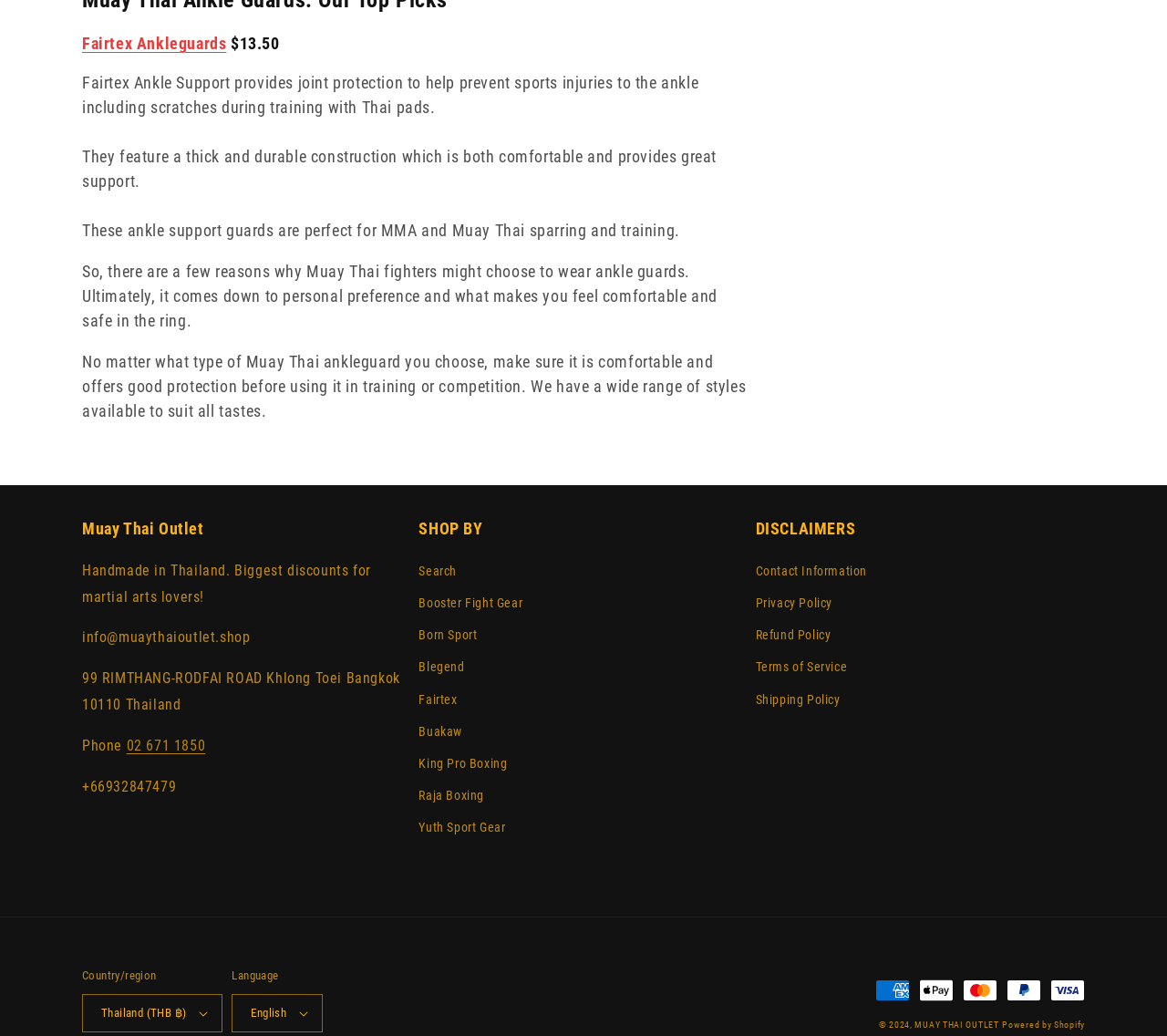Identify the bounding box coordinates for the region to click in order to carry out this instruction: "Click Fairtex Ankleguards". Provide the coordinates using four float numbers between 0 and 1, formatted as [left, top, right, bottom].

[0.07, 0.033, 0.194, 0.051]